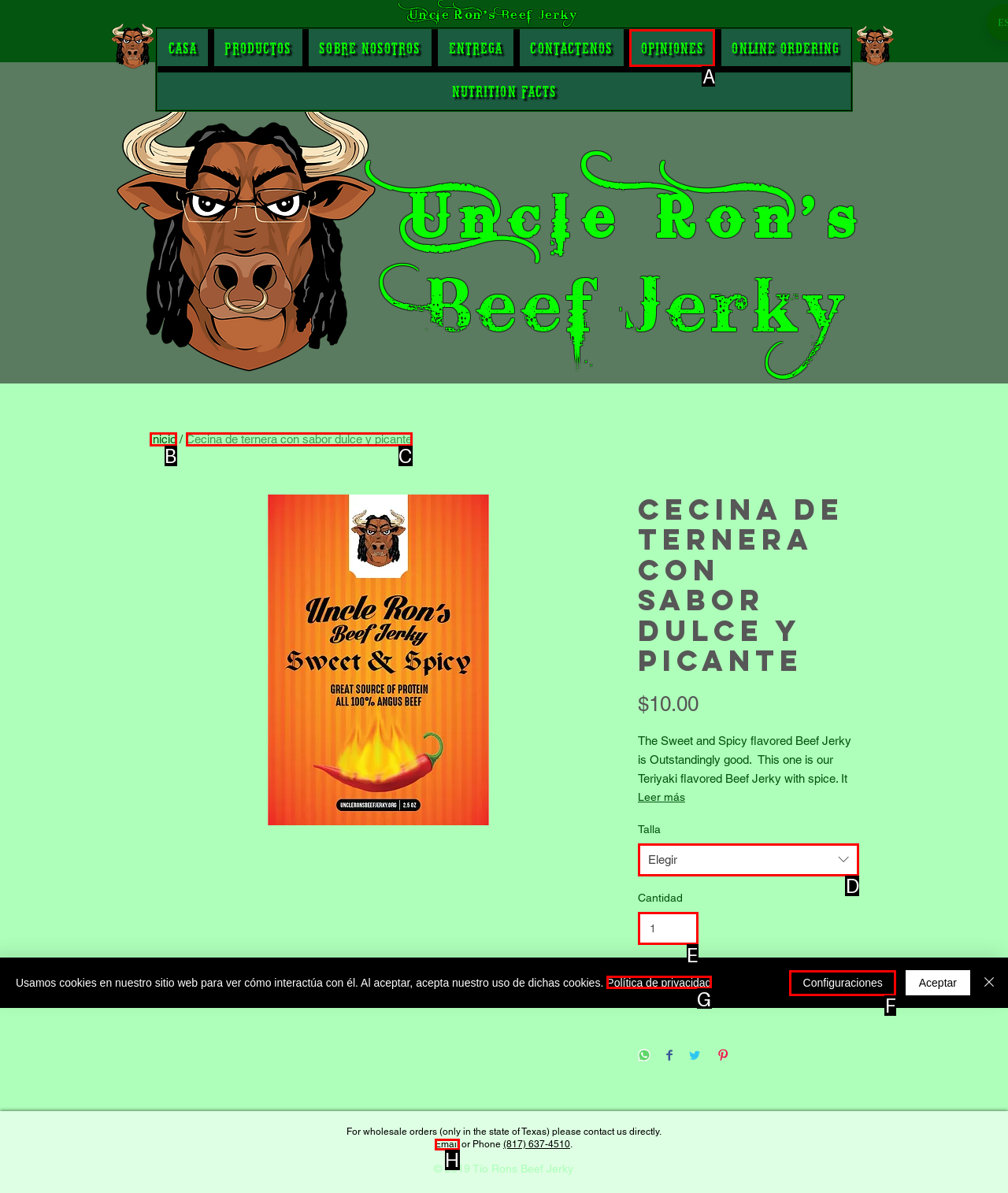Identify the correct option to click in order to accomplish the task: Select the product size Provide your answer with the letter of the selected choice.

D